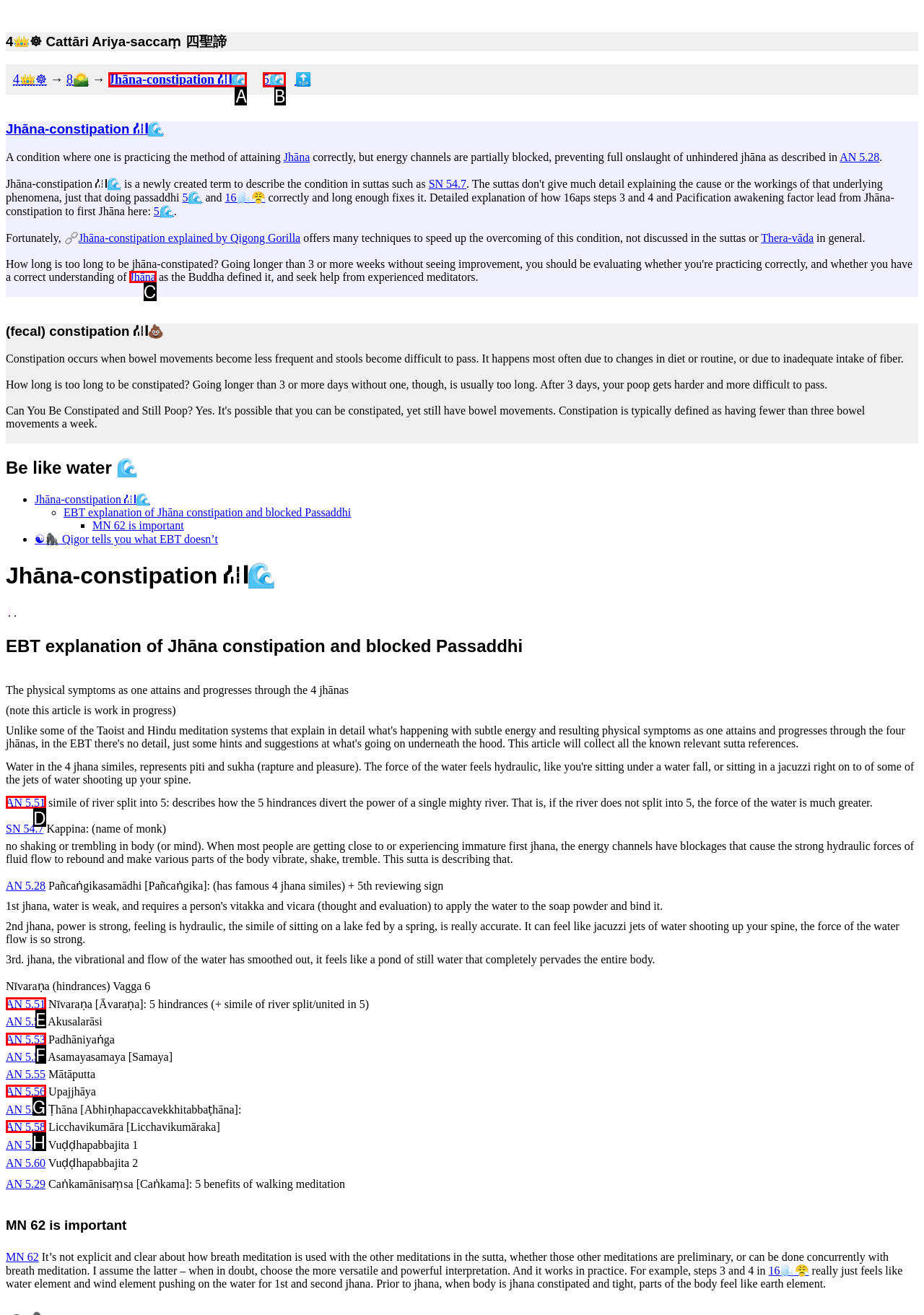Which option should be clicked to execute the task: Learn about the Buddha's definition of Jhāna?
Reply with the letter of the chosen option.

C